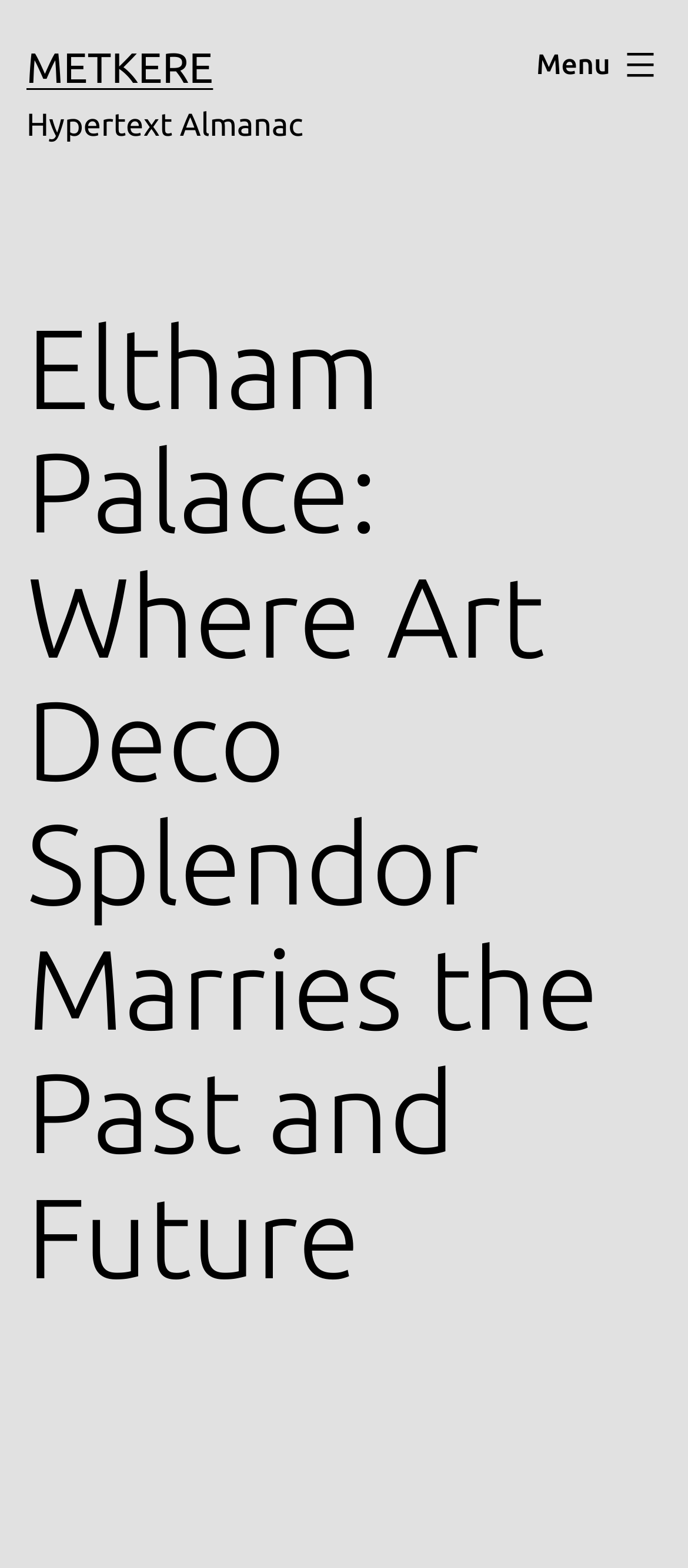Given the element description, predict the bounding box coordinates in the format (top-left x, top-left y, bottom-right x, bottom-right y), using floating point numbers between 0 and 1: Menu Close

[0.741, 0.017, 1.0, 0.066]